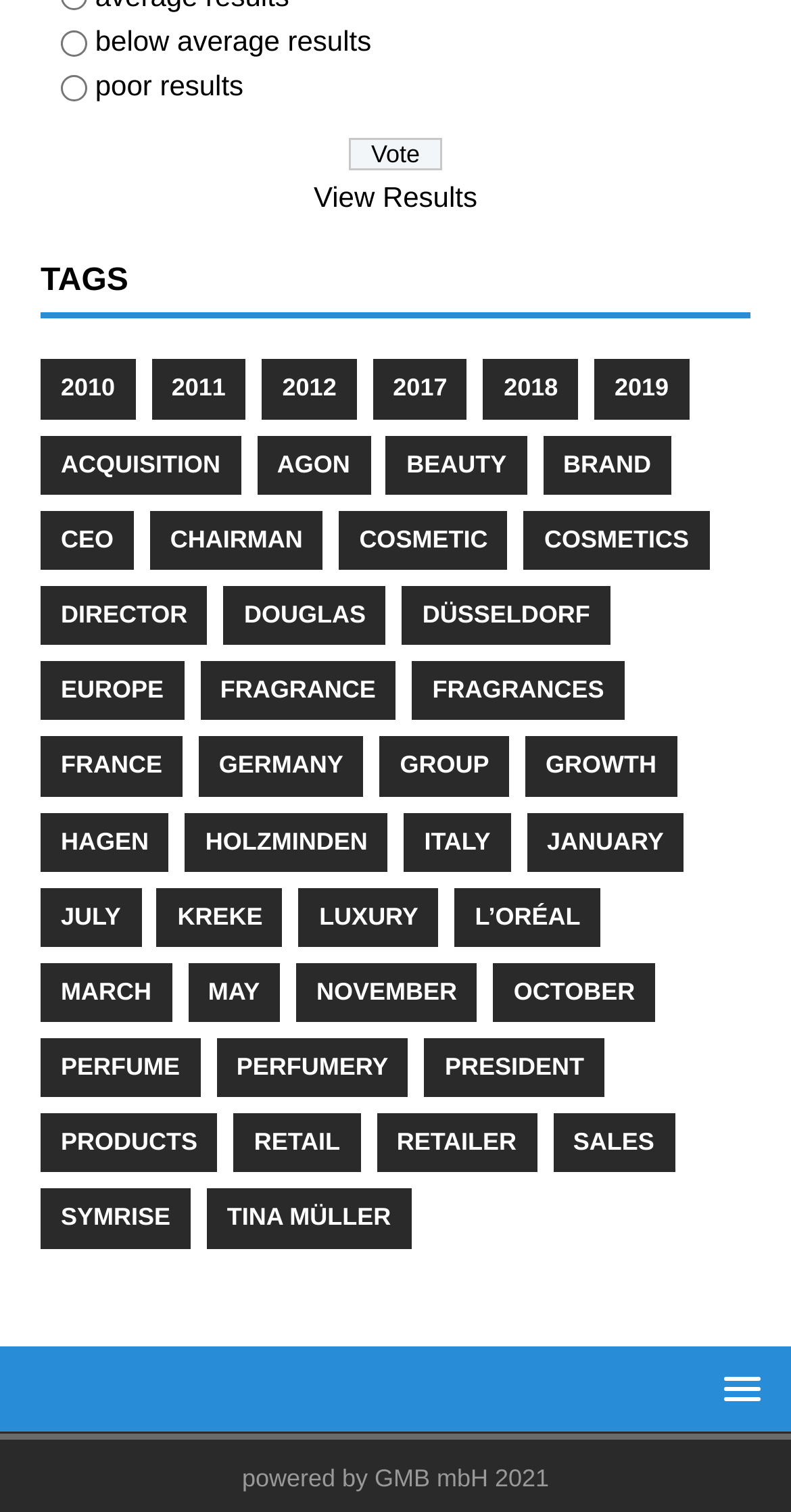What is the purpose of the 'Vote' button?
Give a single word or phrase answer based on the content of the image.

To cast a vote